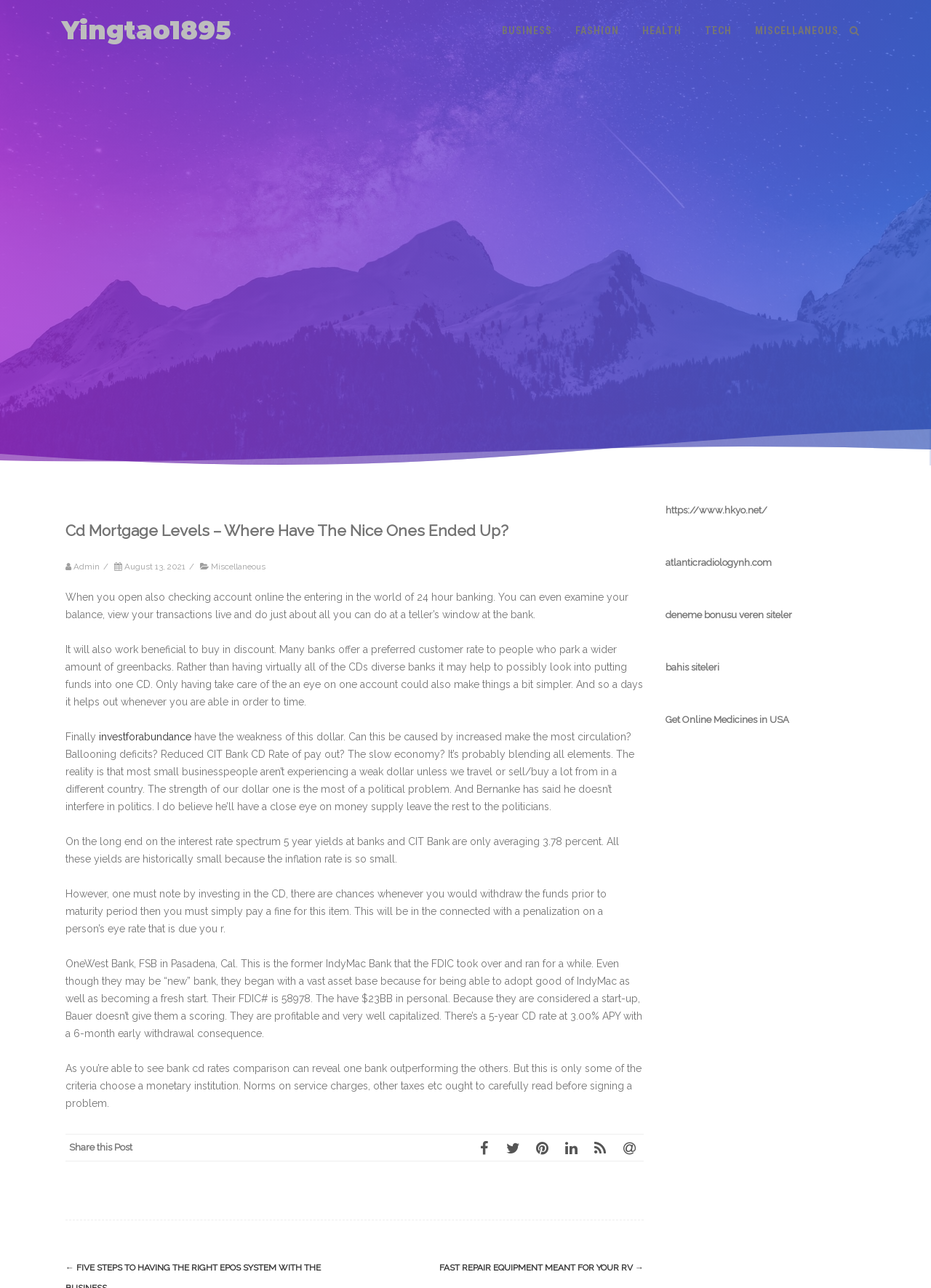Locate the bounding box coordinates of the clickable area needed to fulfill the instruction: "Share this post".

[0.074, 0.887, 0.142, 0.895]